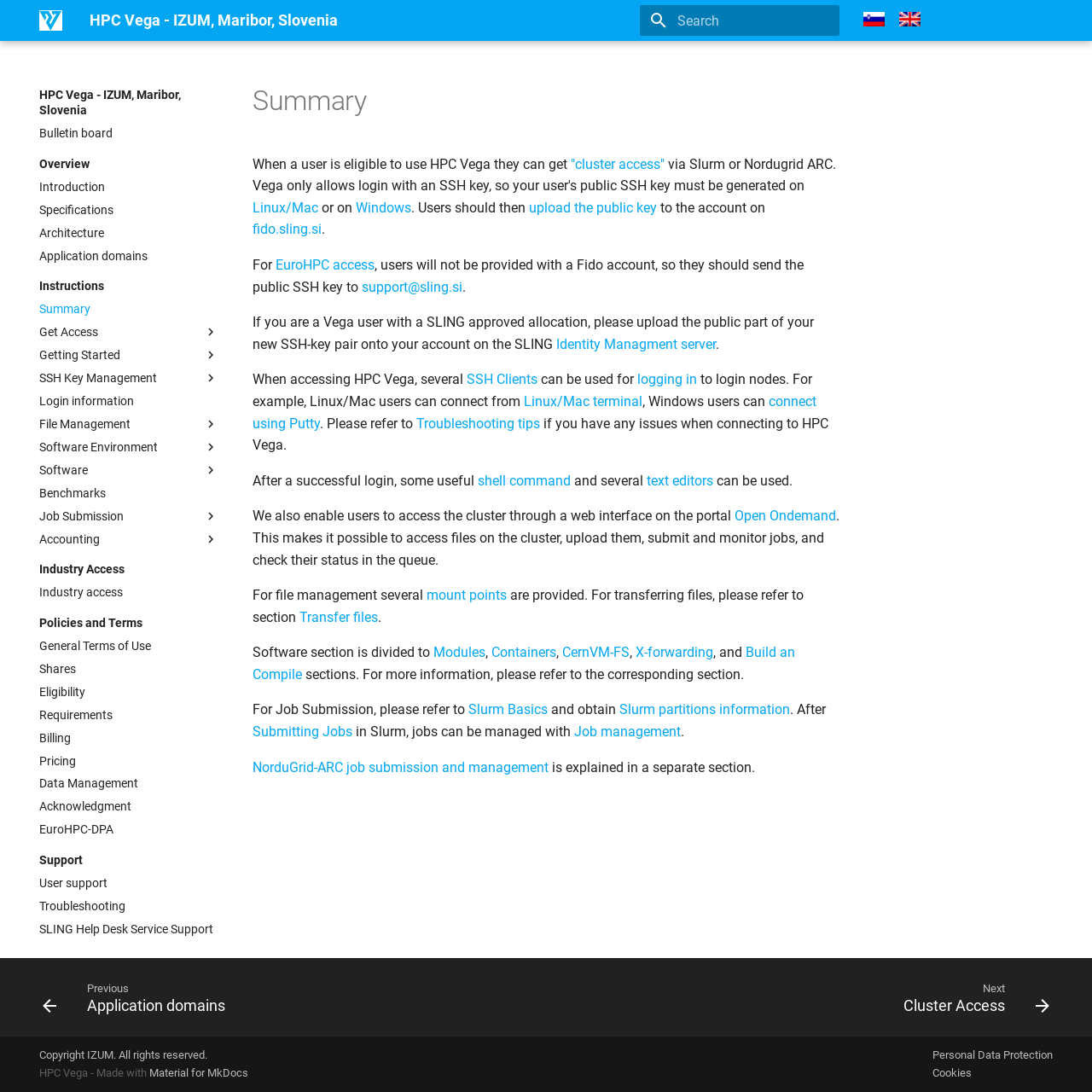Given the description of the UI element: "X-forwarding", predict the bounding box coordinates in the form of [left, top, right, bottom], with each value being a float between 0 and 1.

[0.582, 0.59, 0.653, 0.605]